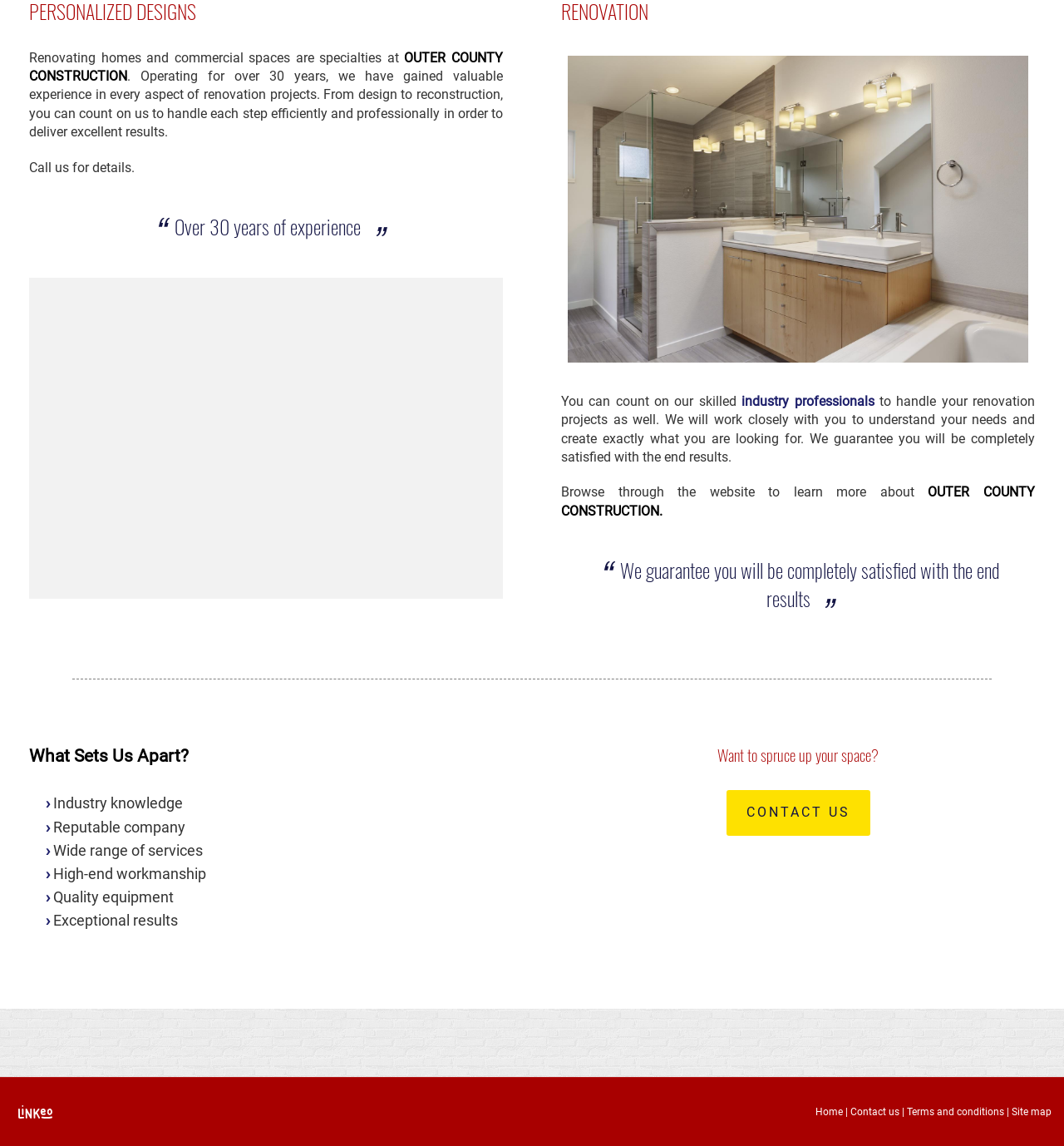What is the company's name?
Refer to the image and respond with a one-word or short-phrase answer.

OUTER COUNTY CONSTRUCTION